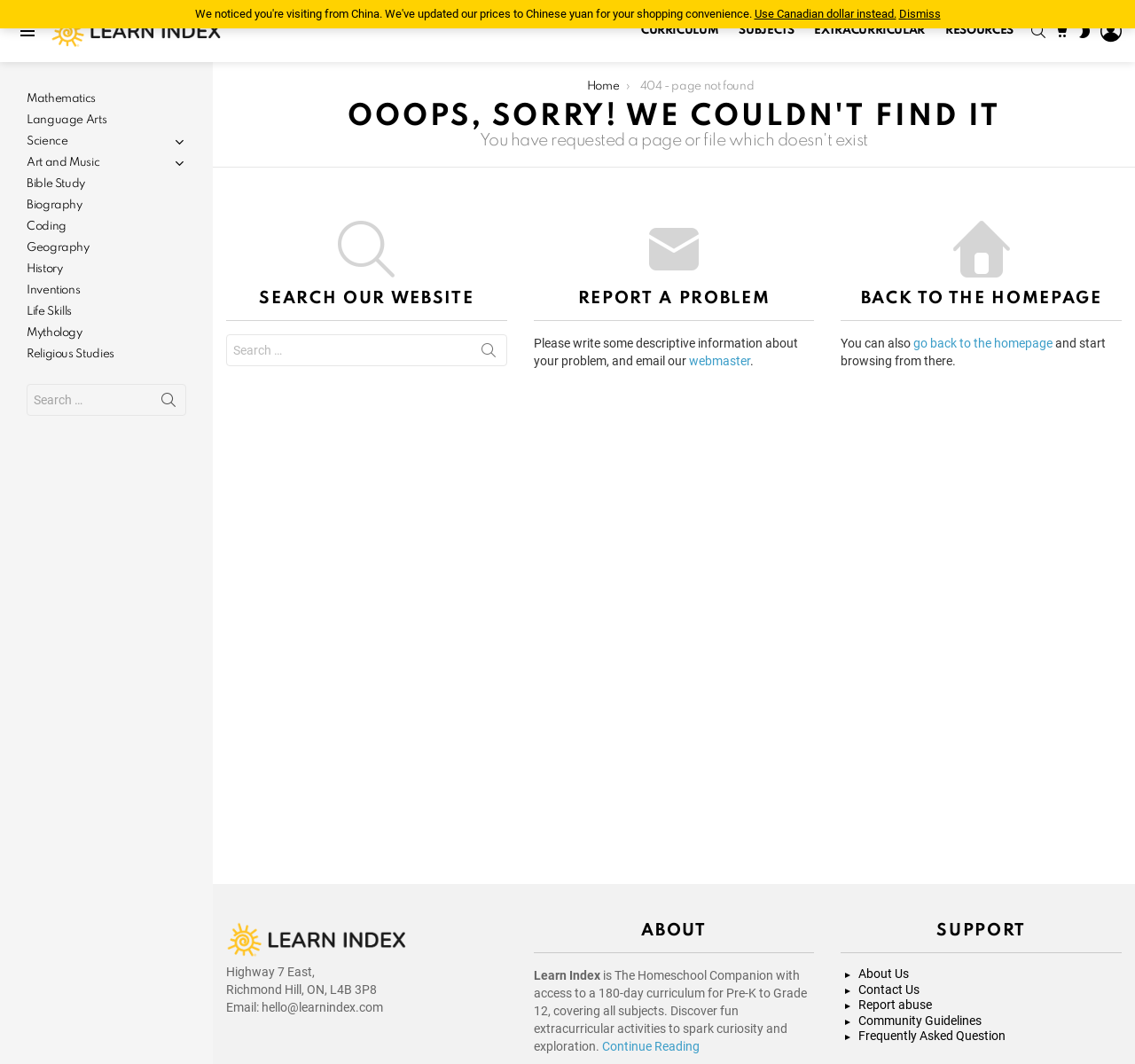Determine the bounding box coordinates of the clickable region to execute the instruction: "Learn about Learn Index". The coordinates should be four float numbers between 0 and 1, denoted as [left, top, right, bottom].

[0.47, 0.91, 0.529, 0.923]